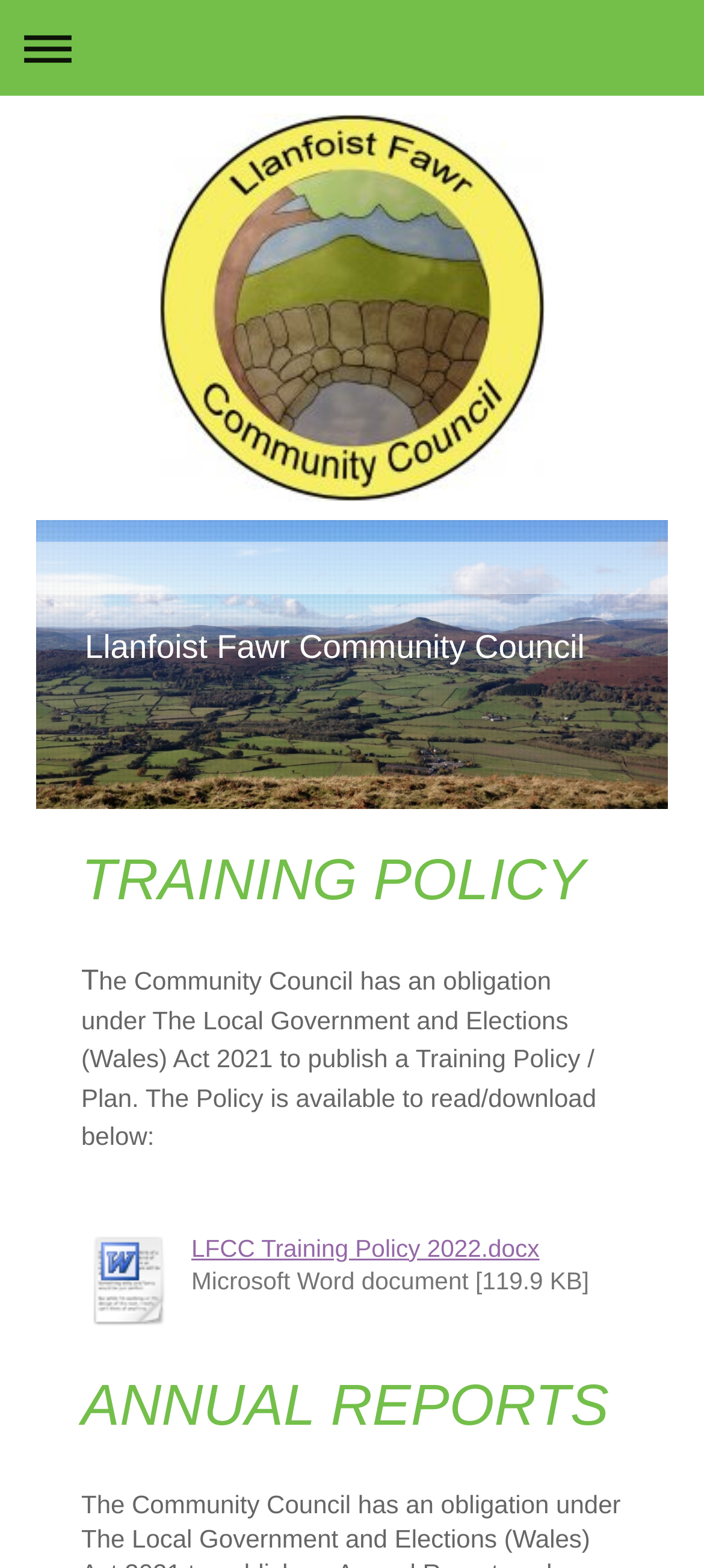Extract the bounding box coordinates for the UI element described by the text: "Expand/collapse navigation". The coordinates should be in the form of [left, top, right, bottom] with values between 0 and 1.

[0.013, 0.006, 0.987, 0.055]